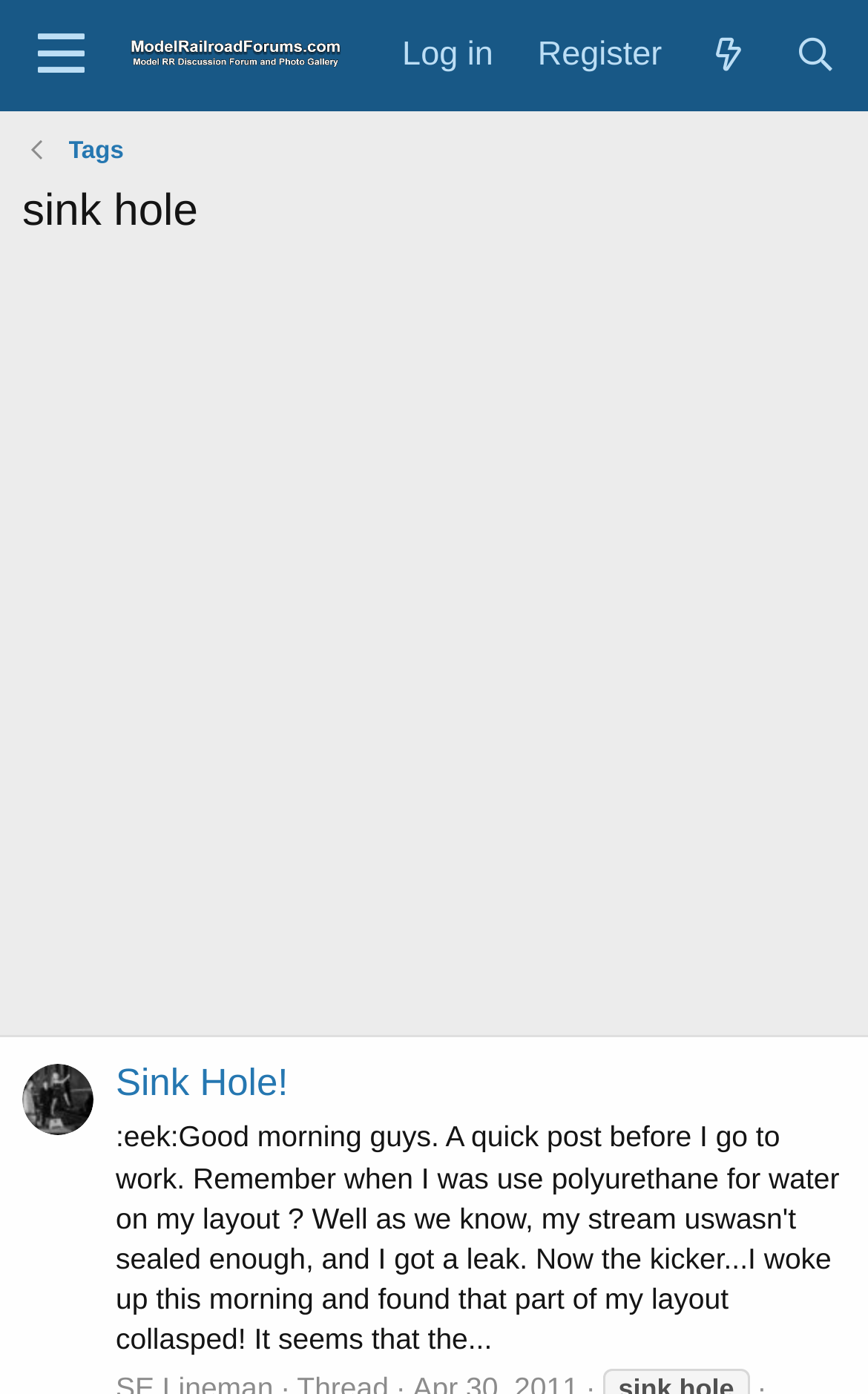Locate the bounding box coordinates of the segment that needs to be clicked to meet this instruction: "Log in to the forum".

[0.438, 0.009, 0.594, 0.068]